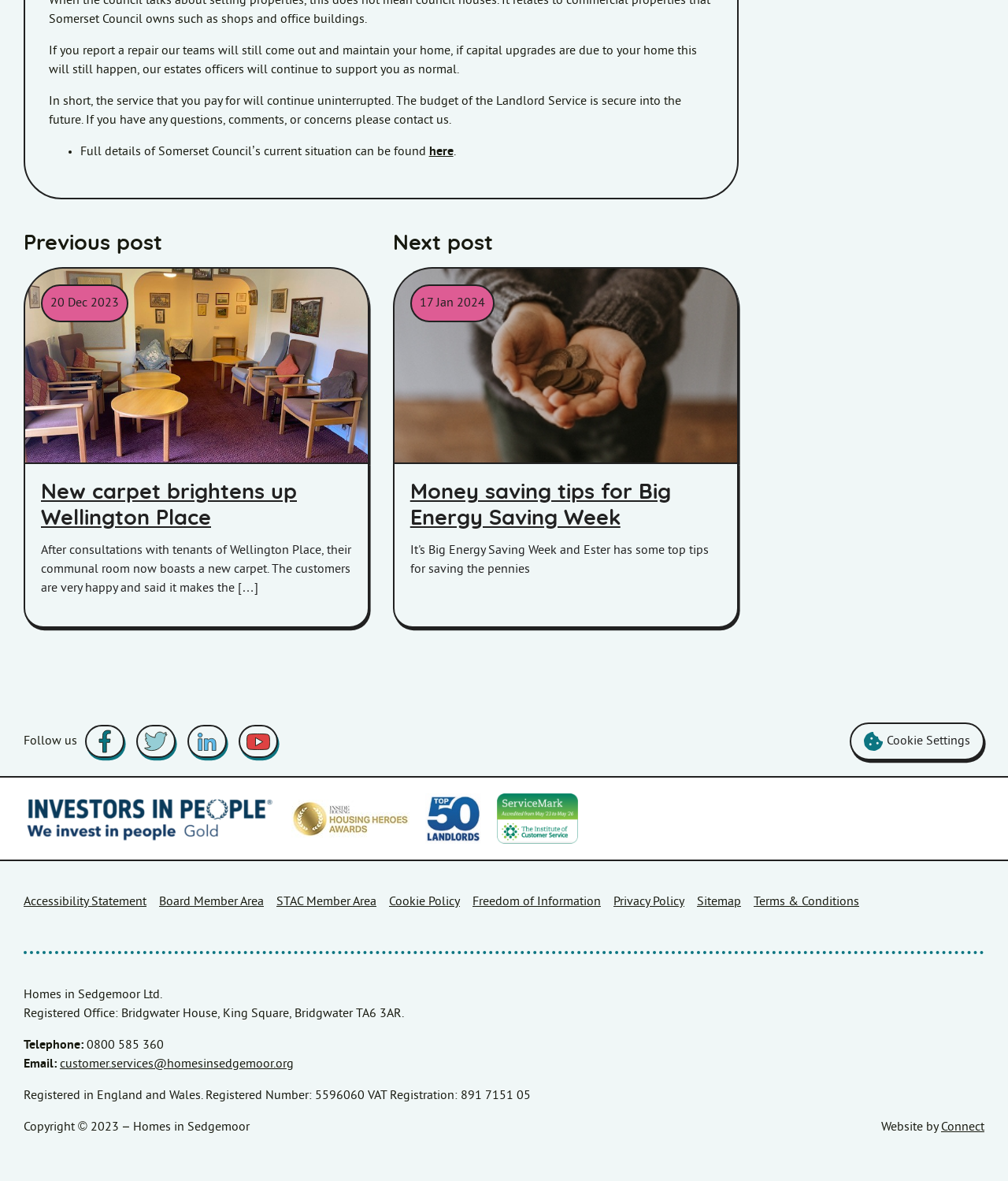How many social media platforms are listed?
Offer a detailed and full explanation in response to the question.

I counted the number of social media platforms listed under the 'Follow us' section, which includes Facebook, Twitter, LinkedIn, and YouTube, making a total of 4 platforms.